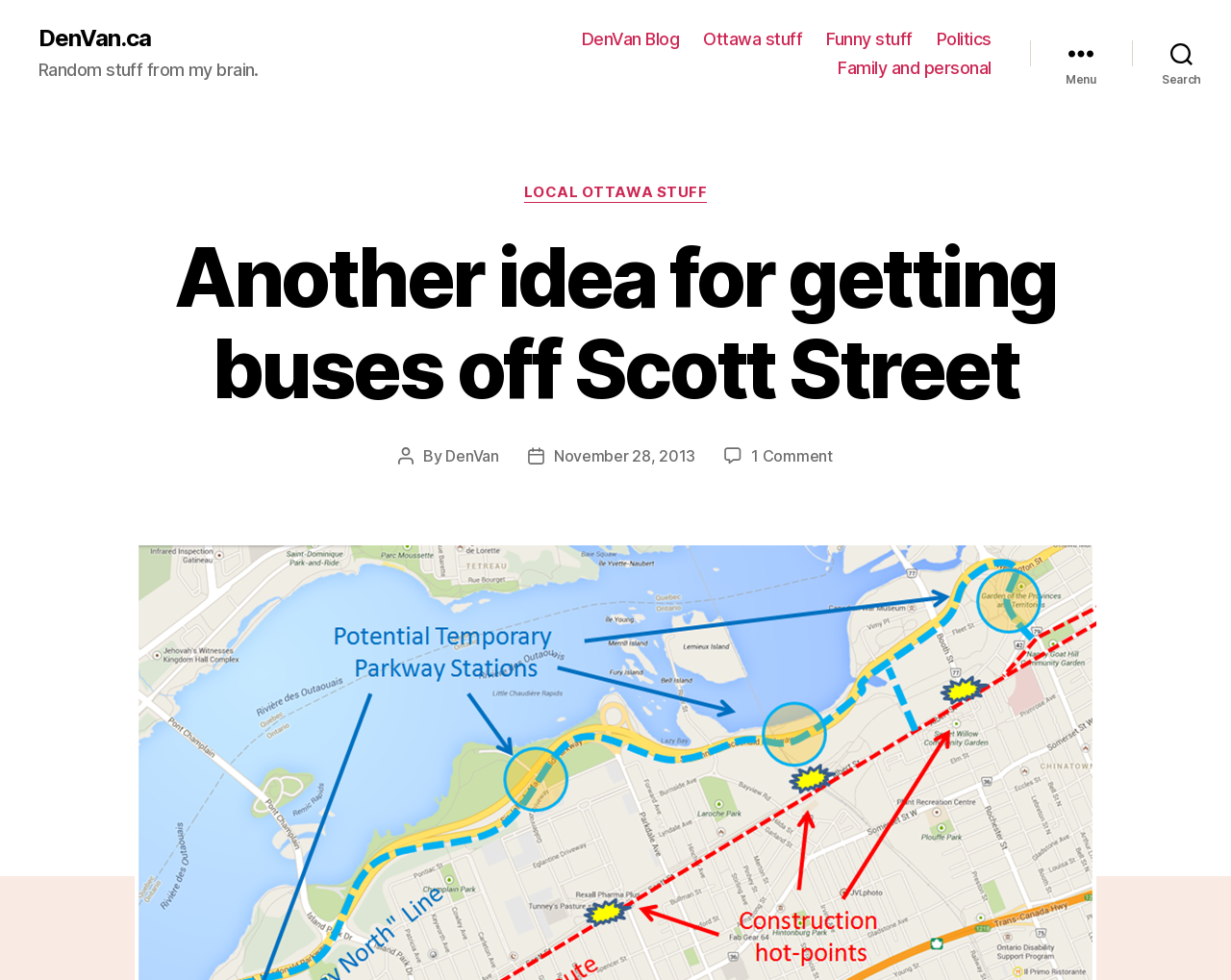Locate the bounding box coordinates of the element's region that should be clicked to carry out the following instruction: "search". The coordinates need to be four float numbers between 0 and 1, i.e., [left, top, right, bottom].

[0.92, 0.033, 1.0, 0.076]